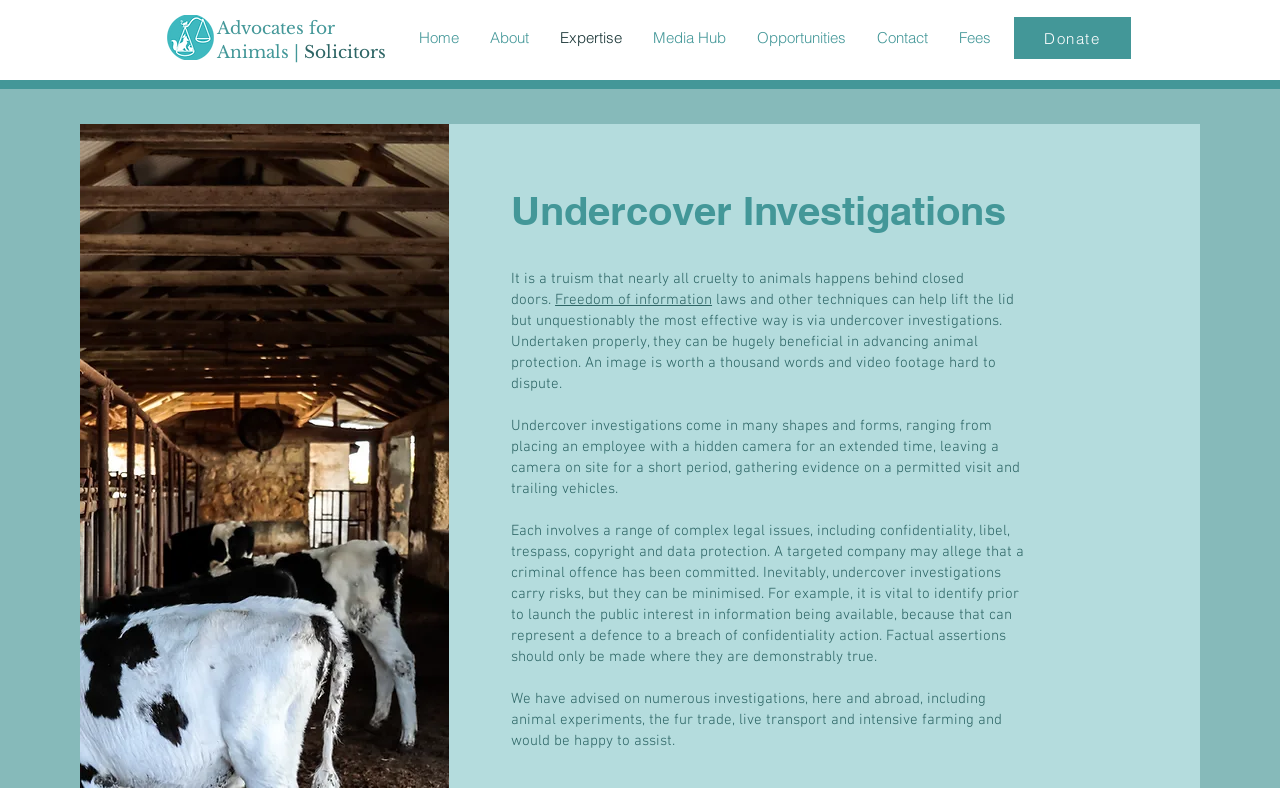Provide the bounding box coordinates for the UI element described in this sentence: "Advocates for Animals | Solicitors". The coordinates should be four float values between 0 and 1, i.e., [left, top, right, bottom].

[0.17, 0.023, 0.302, 0.08]